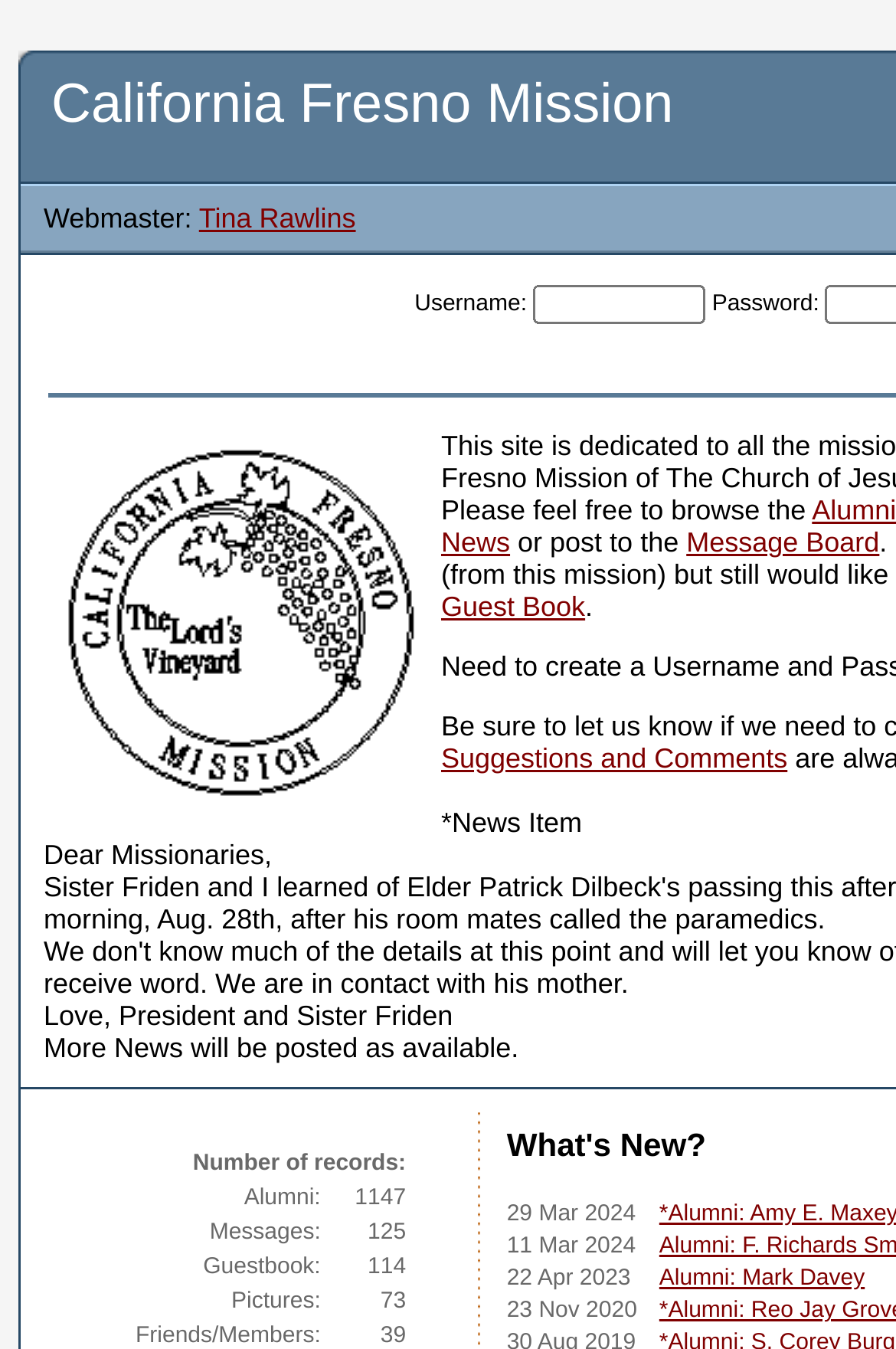Provide a brief response using a word or short phrase to this question:
What is the latest news item date?

29 Mar 2024